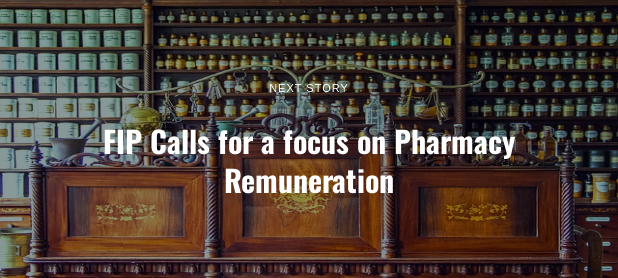Answer with a single word or phrase: 
What is the main theme of the article?

Pharmacy remuneration